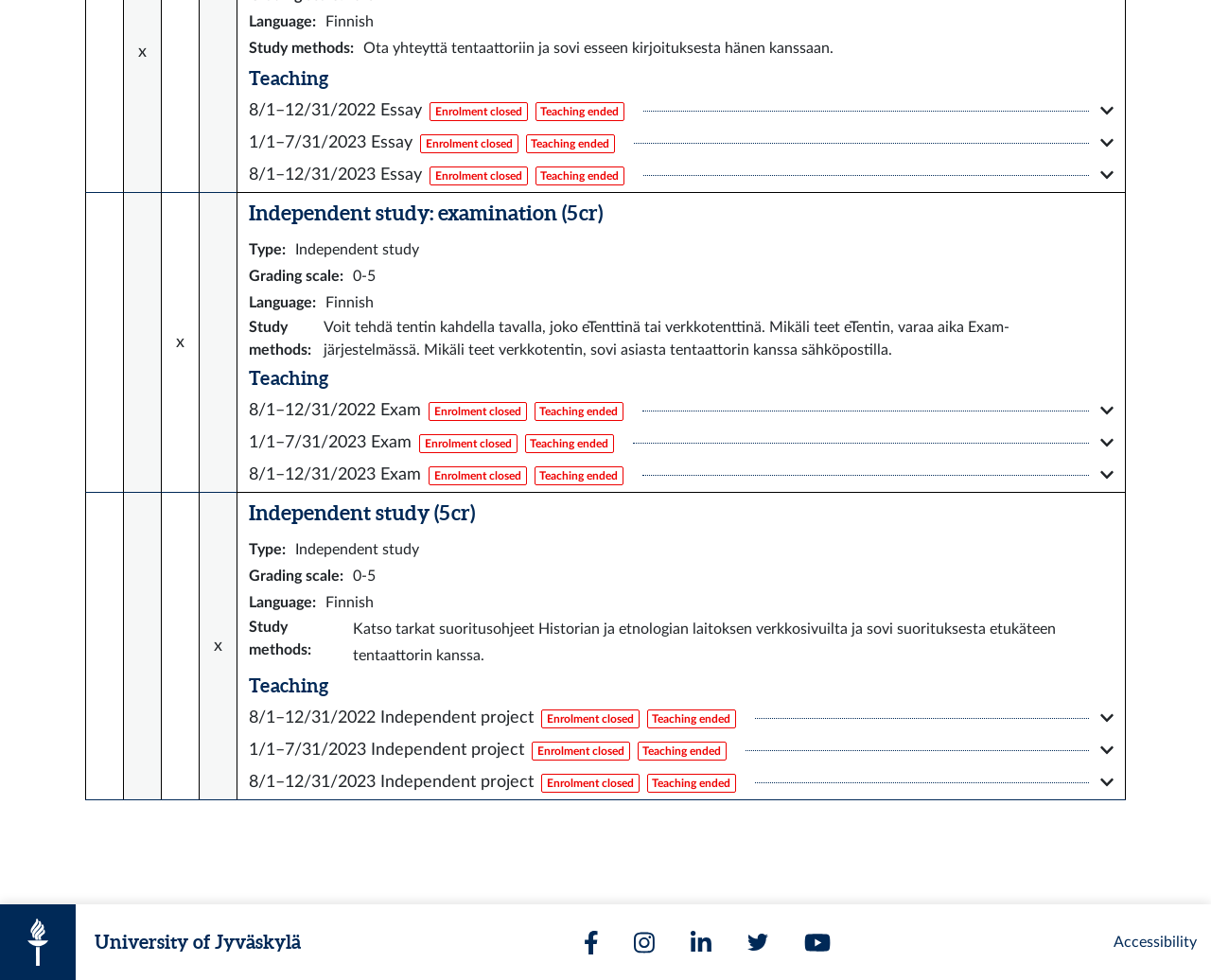Consider the image and give a detailed and elaborate answer to the question: 
What is the language of the study?

I found the language information in multiple sections of the webpage, including 'Language: Finnish' under 'Study methods' and 'Language: Finnish' under 'Teaching'. This suggests that the language of the study is Finnish.